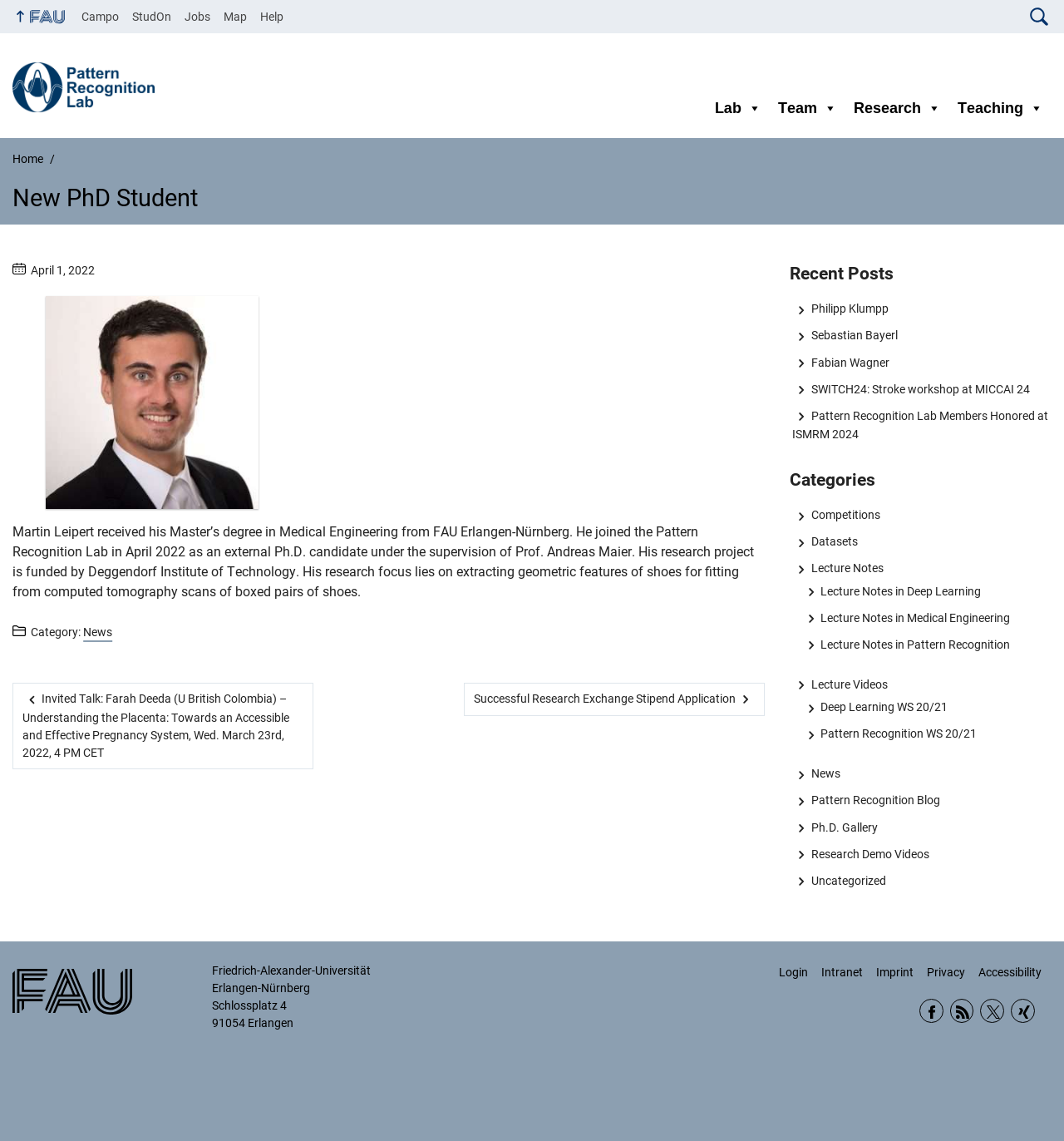Your task is to extract the text of the main heading from the webpage.

New PhD Student